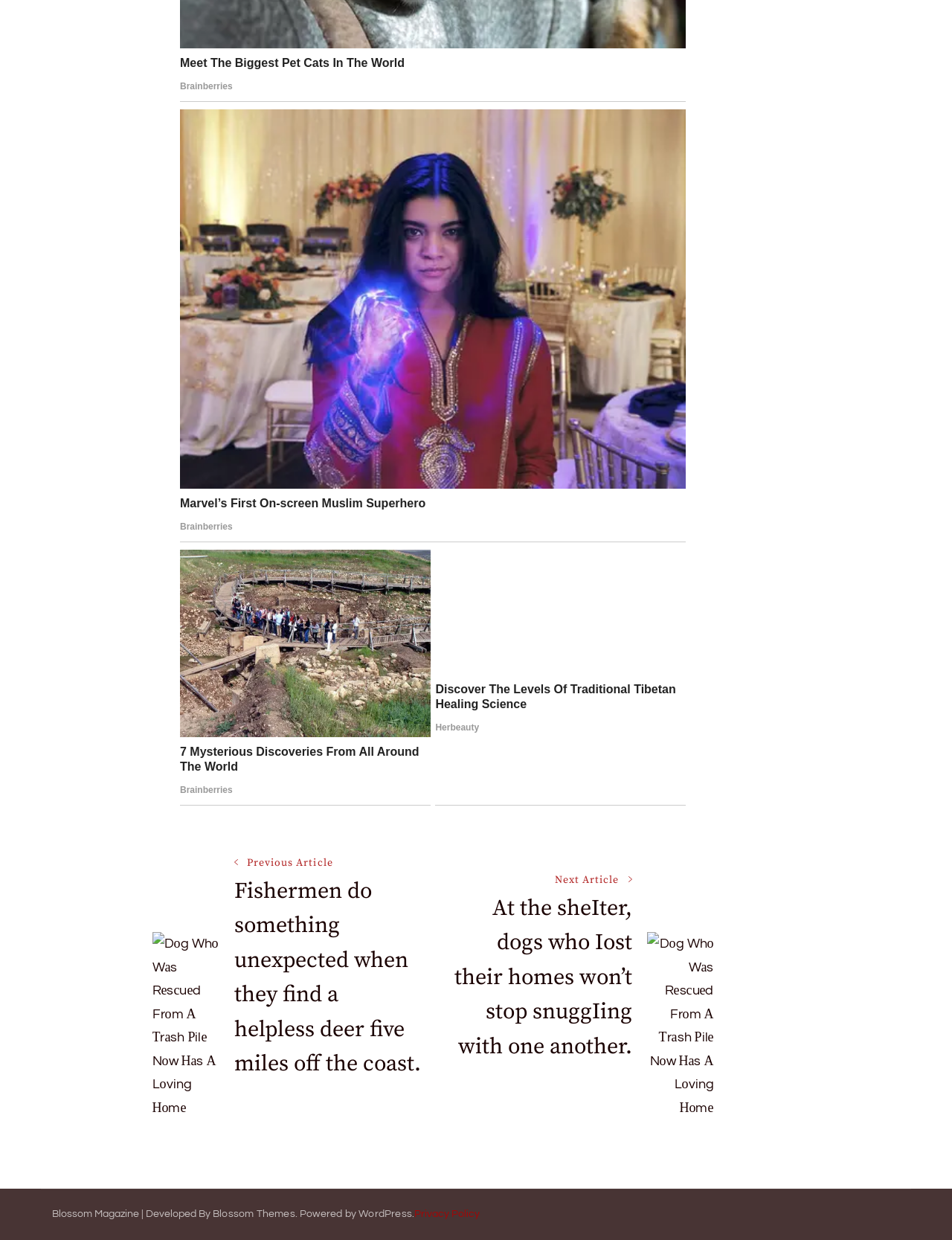What is the text of the 'Post Navigation' heading?
Using the image, give a concise answer in the form of a single word or short phrase.

Post Navigation